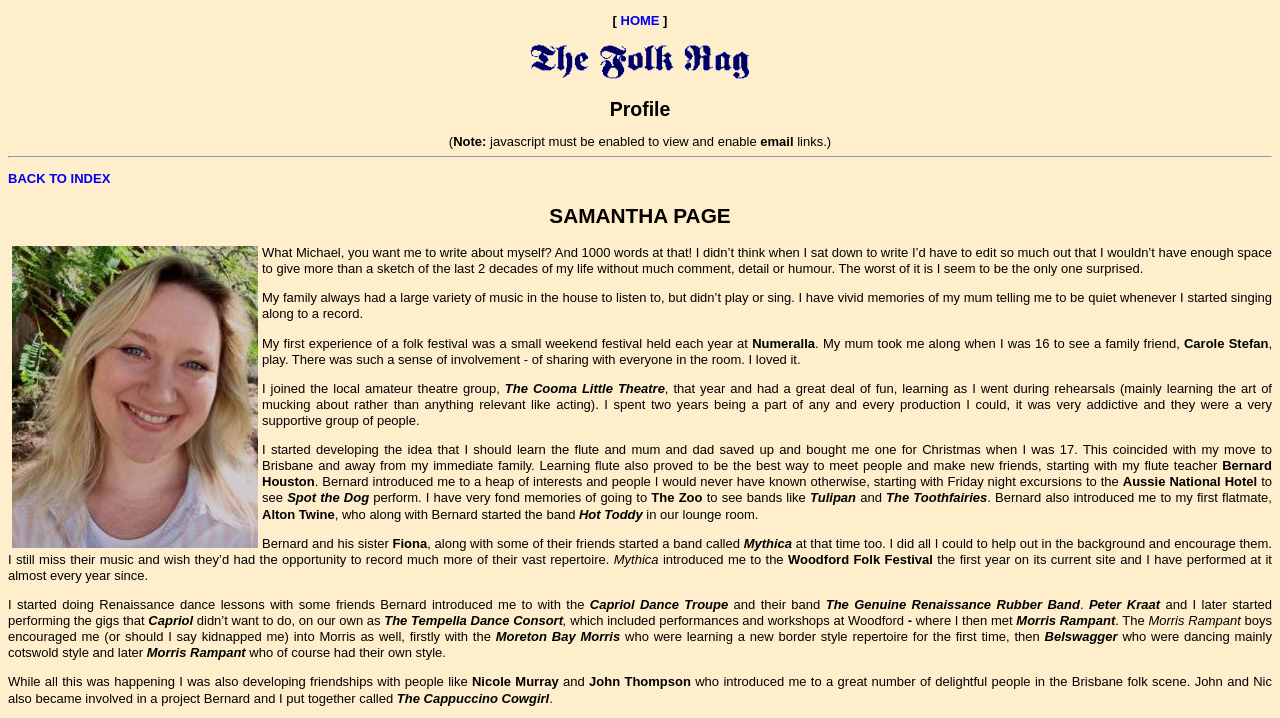Explain the webpage in detail, including its primary components.

The webpage is a profile page for Samantha Page, with a focus on her life story and experiences. At the top of the page, there is a navigation menu with links to "HOME" and other pages. Below the menu, there is a heading that reads "Profile" and an image of "THE FOLK RAG" magazine.

The main content of the page is a long, autobiographical text written by Samantha Page. The text is divided into paragraphs, each describing a different period or aspect of her life. The text starts with Samantha's childhood and her early experiences with music and theater. She writes about her family, her friends, and the various activities she was involved in, such as playing the flute, singing, and dancing.

As the text progresses, Samantha describes her move to Brisbane and her involvement in the local folk music scene. She mentions various bands and musicians she met, including Bernard Houston, Alton Twine, and Fiona, and describes her experiences with Renaissance dance and Morris dancing.

Throughout the text, there are references to specific events, festivals, and venues, such as the Woodford Folk Festival and the Aussie National Hotel. There are also mentions of various bands and music groups, including Hot Toddy, Mythica, and The Genuine Renaissance Rubber Band.

The text is accompanied by an image of Samantha Page, which is placed to the left of the text. There are no other images on the page besides the "THE FOLK RAG" magazine image at the top.

Overall, the webpage is a personal and introspective profile page that provides a detailed account of Samantha Page's life and experiences.